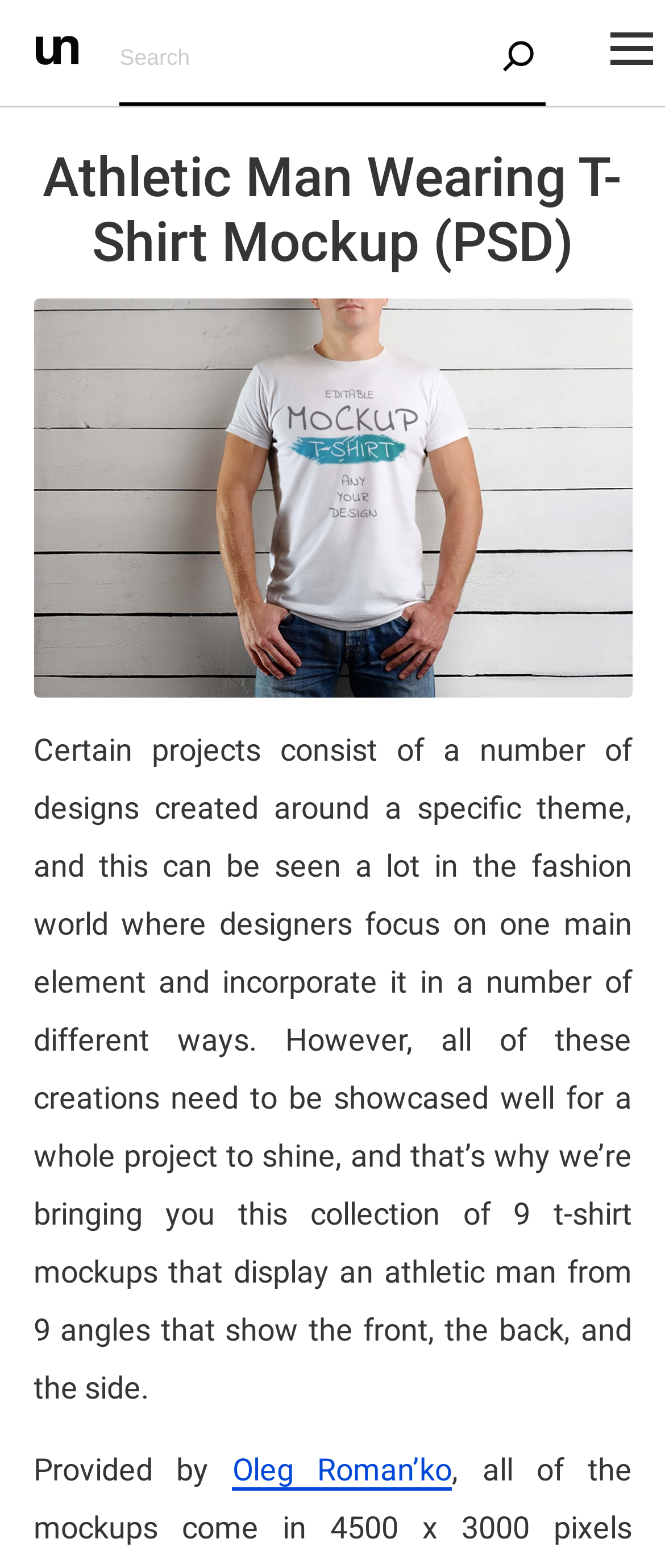Give the bounding box coordinates for this UI element: "alt="unblast"". The coordinates should be four float numbers between 0 and 1, arranged as [left, top, right, bottom].

[0.054, 0.028, 0.118, 0.045]